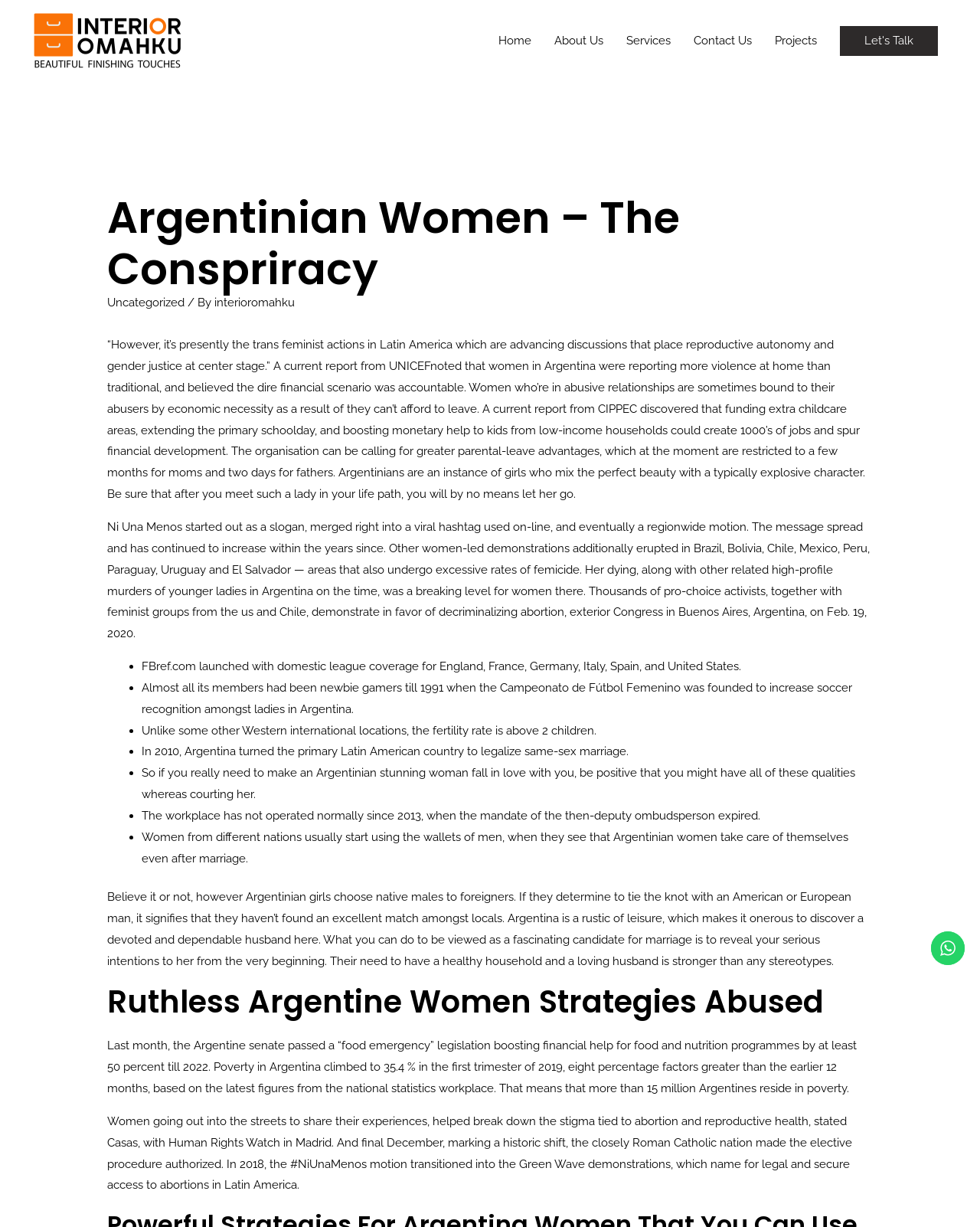Given the description "About Us", provide the bounding box coordinates of the corresponding UI element.

[0.554, 0.014, 0.627, 0.051]